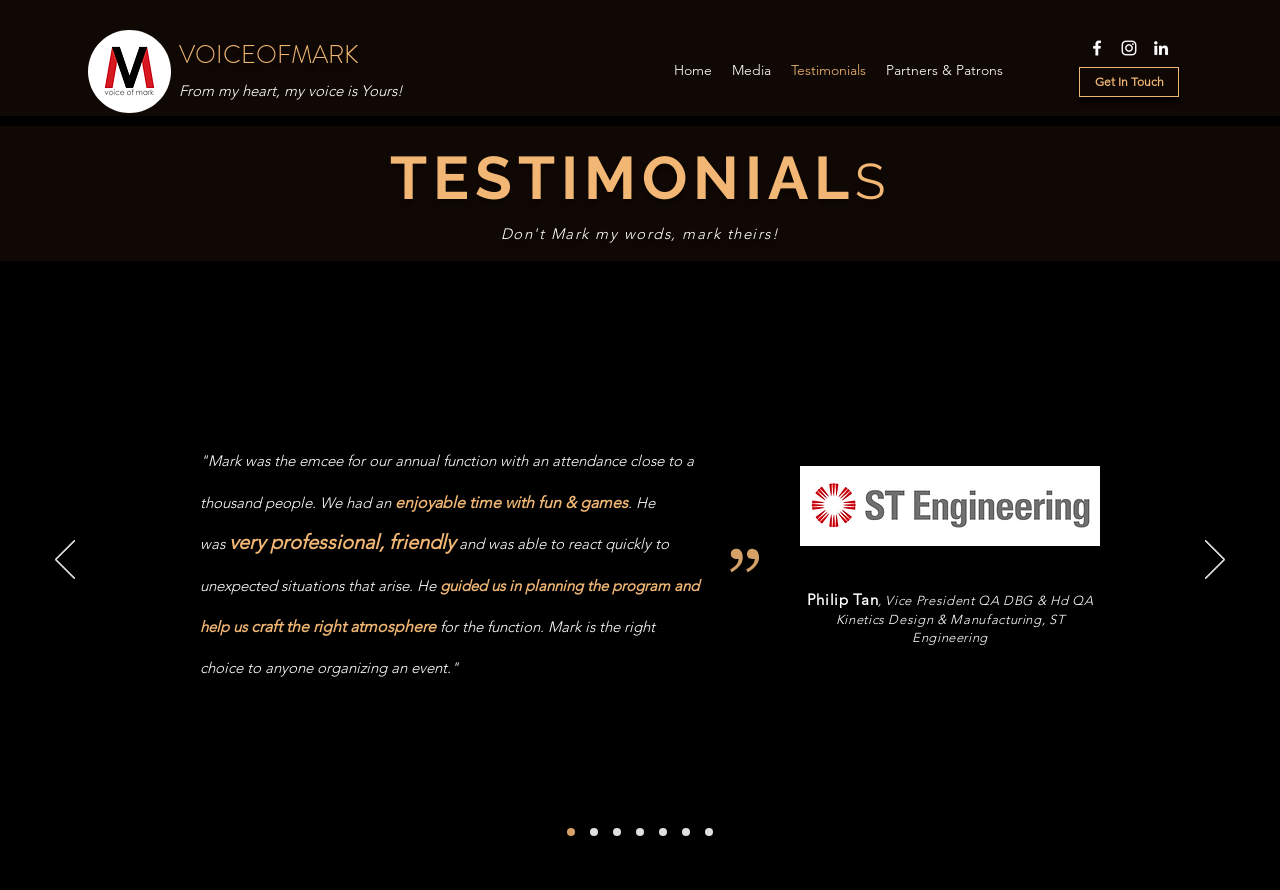Refer to the image and offer a detailed explanation in response to the question: What is the name of the profile logo?

The profile logo is an image with the text 'VoiceOfMark' on it, which is located at the top left corner of the webpage.